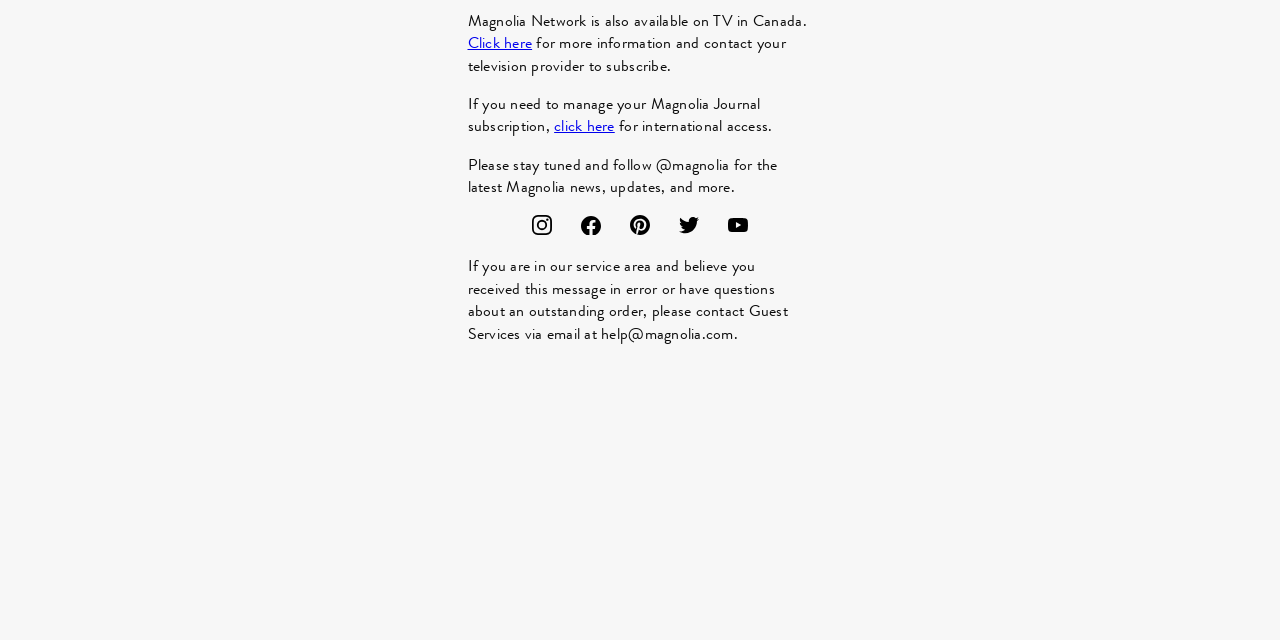Please find the bounding box coordinates (top-left x, top-left y, bottom-right x, bottom-right y) in the screenshot for the UI element described as follows: click here

[0.433, 0.179, 0.48, 0.215]